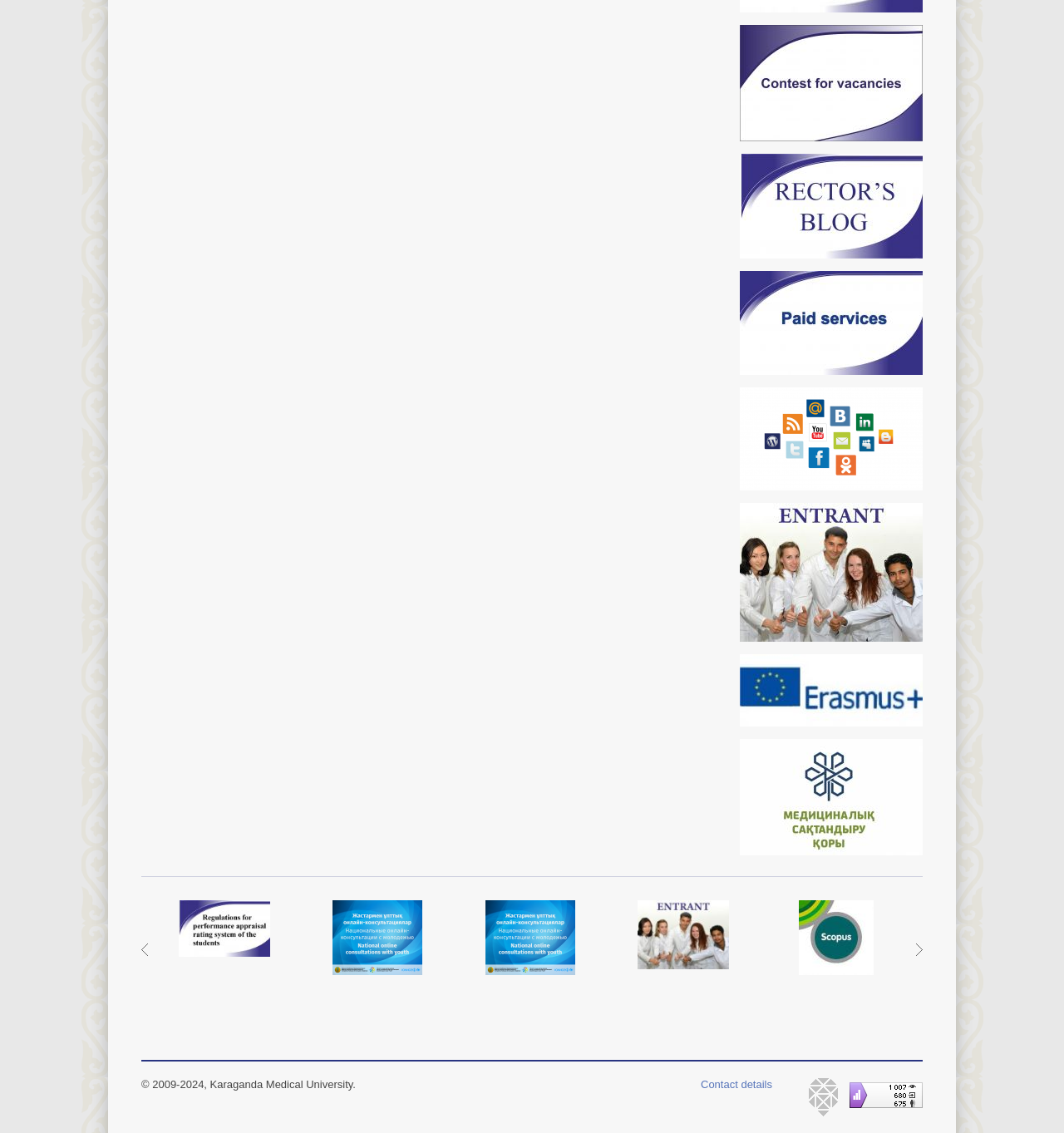Extract the bounding box for the UI element that matches this description: "parent_node: The cochrane library".

[0.133, 0.774, 0.139, 0.921]